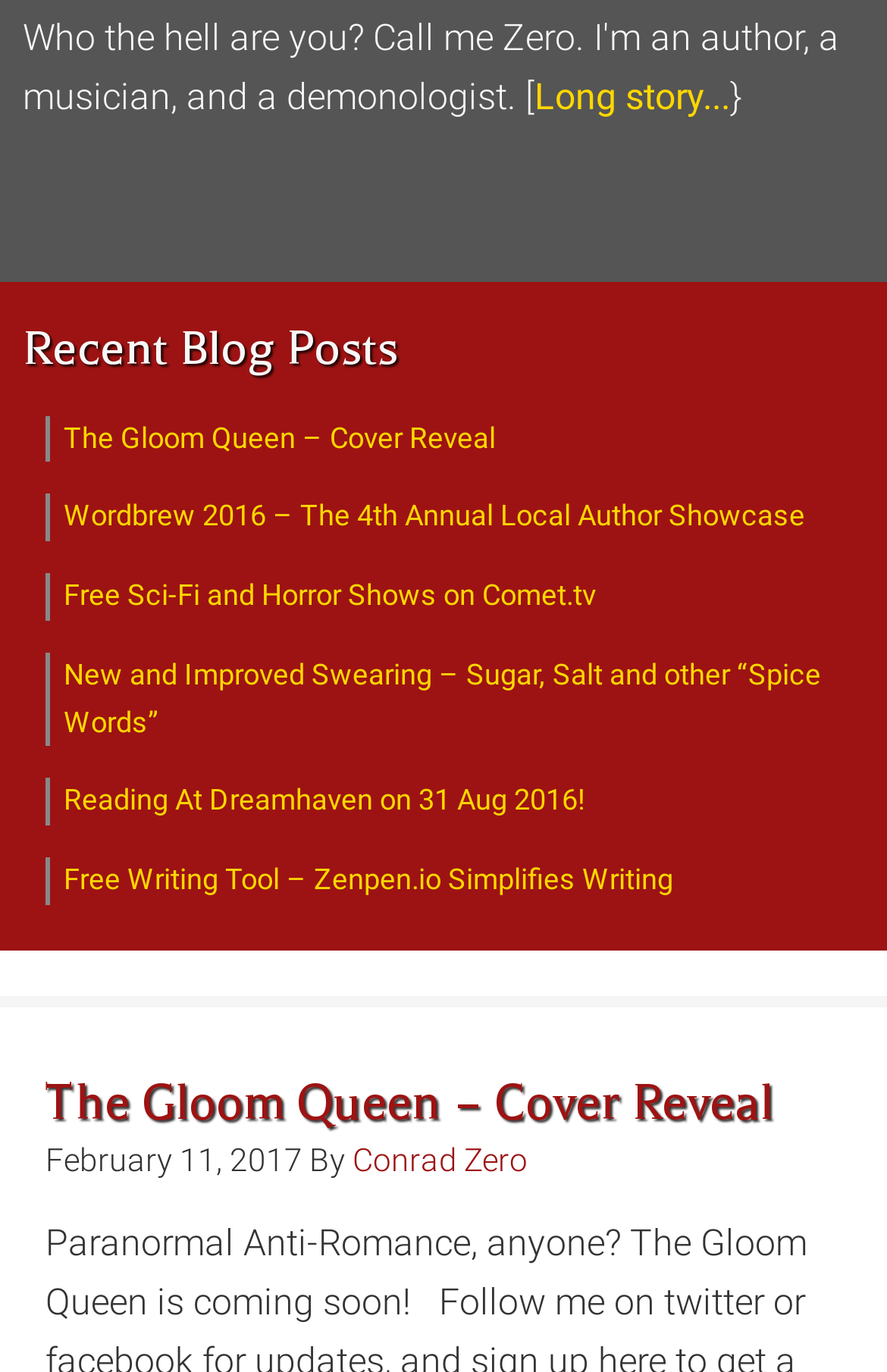What is the title of the first blog post?
Using the image provided, answer with just one word or phrase.

The Gloom Queen – Cover Reveal